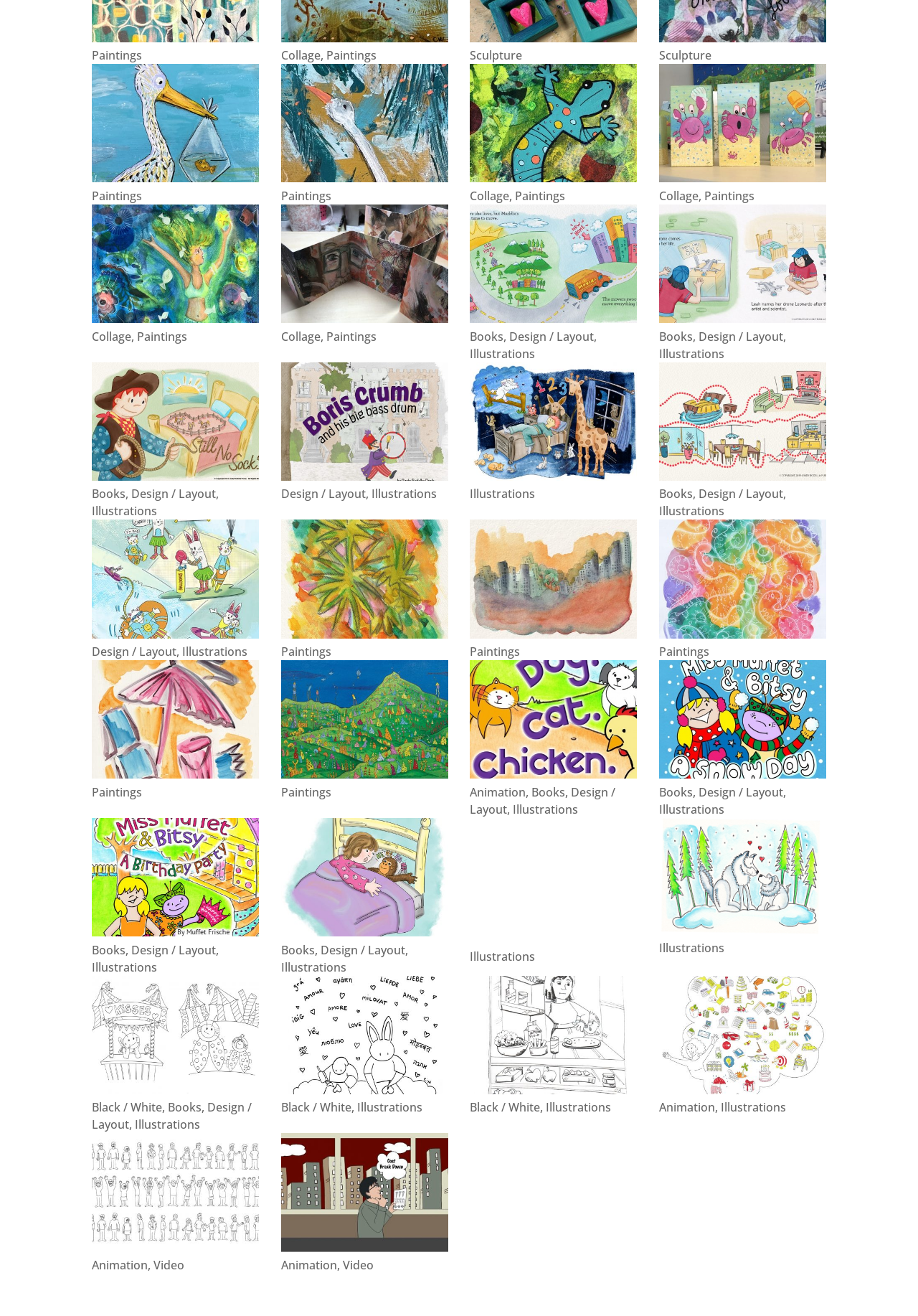What is the author's profession?
Using the visual information, reply with a single word or short phrase.

Illustrator